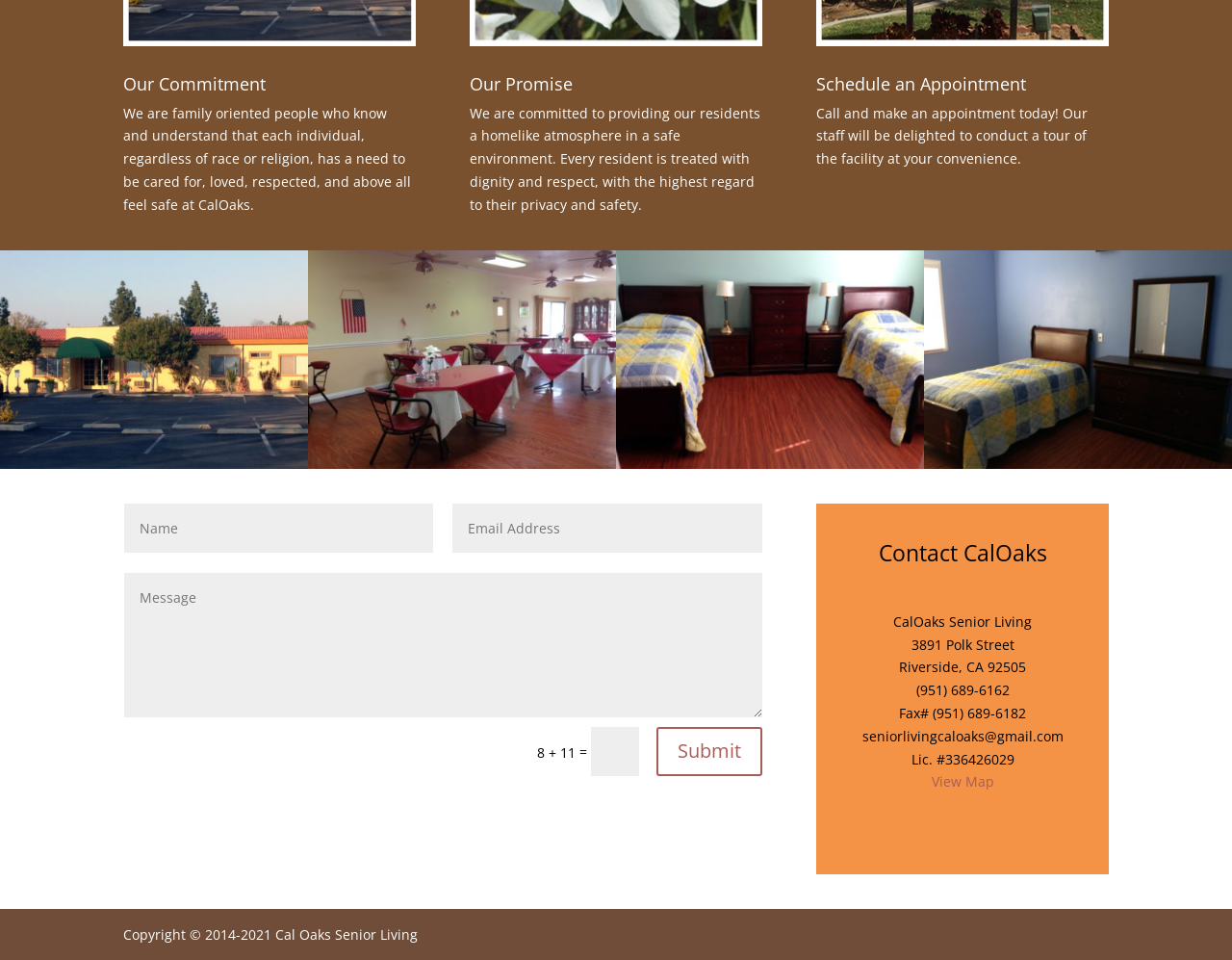Based on the provided description, "name="et_pb_contact_email_0" placeholder="Email Address"", find the bounding box of the corresponding UI element in the screenshot.

[0.368, 0.525, 0.619, 0.576]